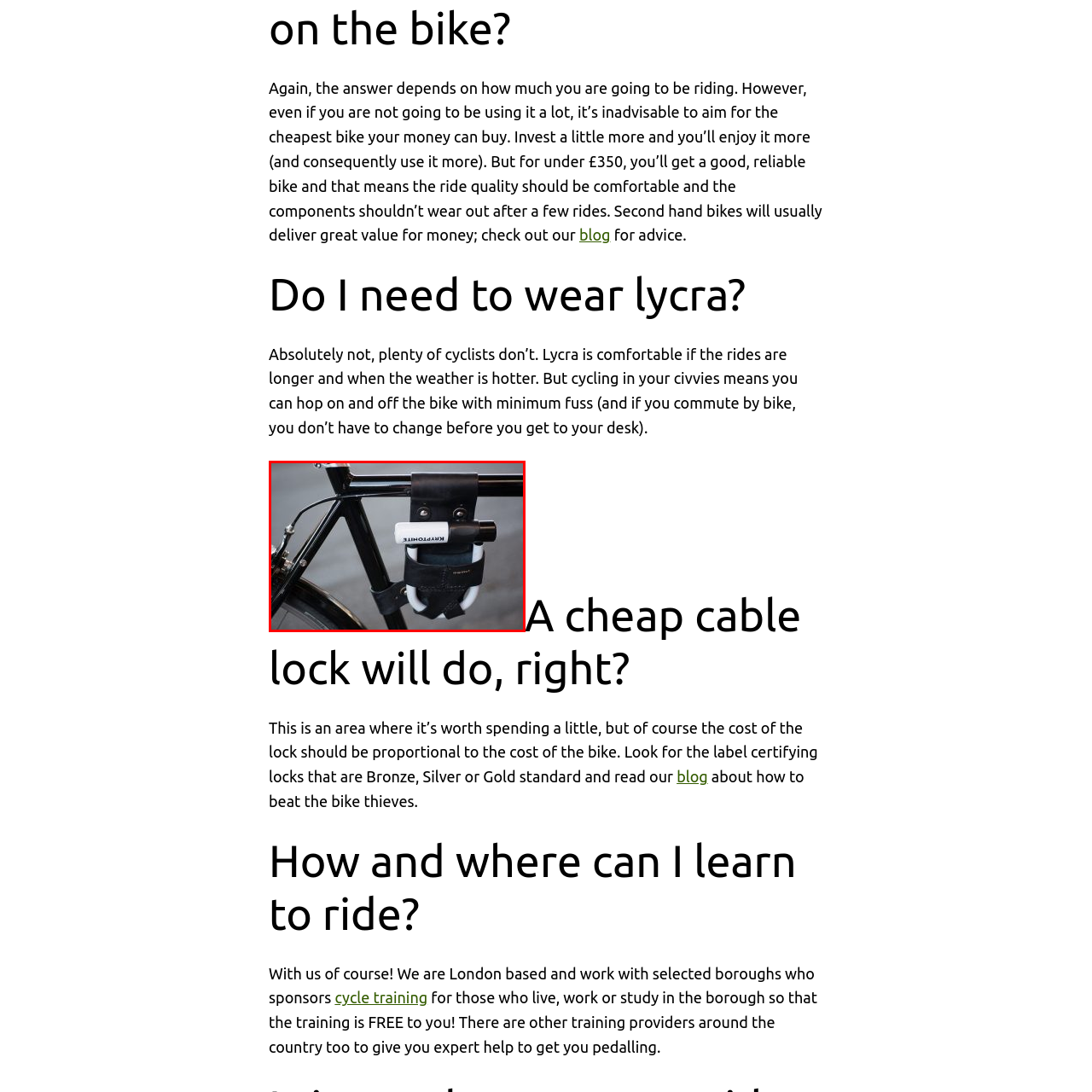Check the highlighted part in pink, What is the importance of investing in a good quality lock? 
Use a single word or phrase for your answer.

Protecting one's bike